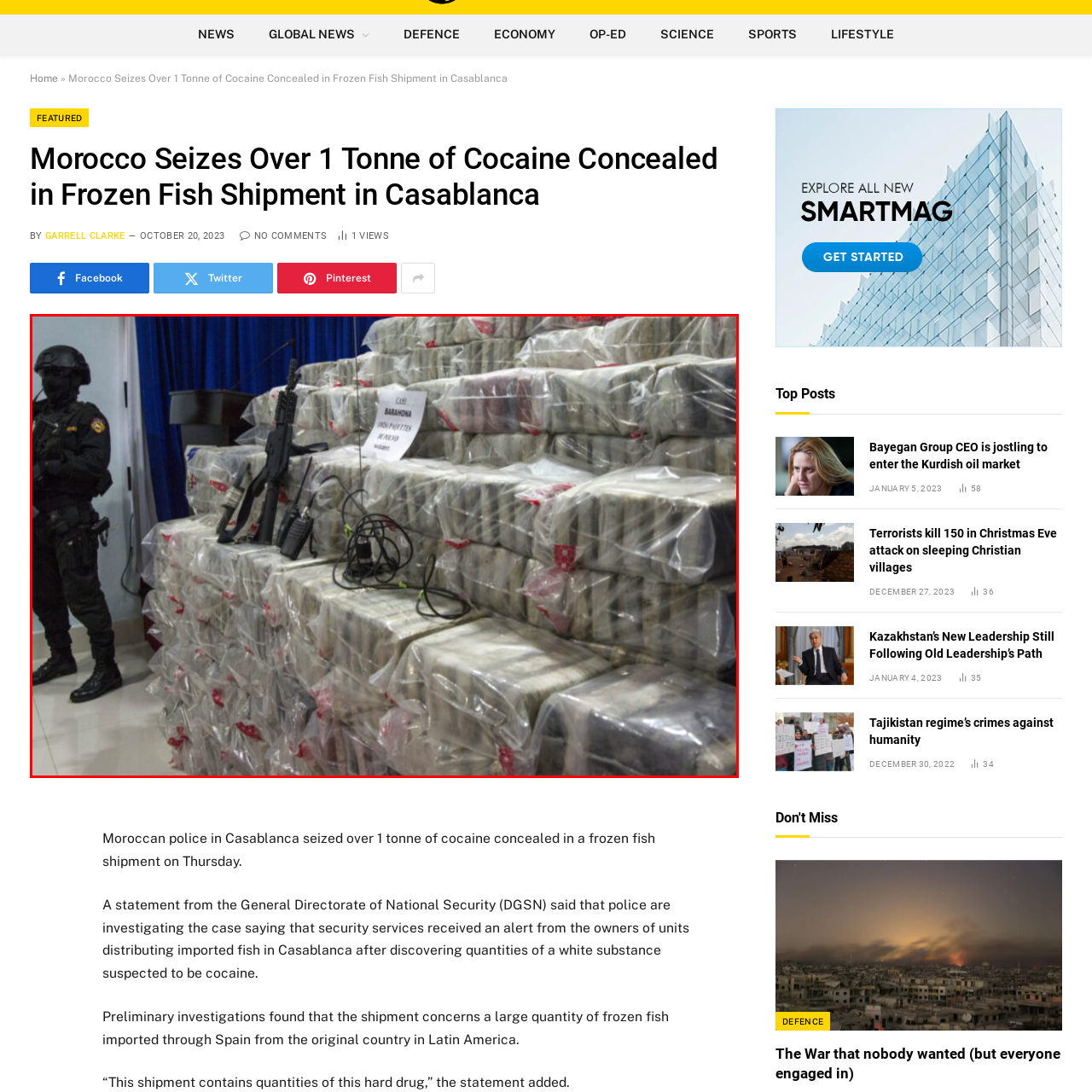What is the color of the curtain behind the officer?
Focus on the image highlighted by the red bounding box and give a comprehensive answer using the details from the image.

The blue curtain serves as a somber backdrop to the serious nature of the event, emphasizing the gravity of the drug trafficking problem in the region and the efforts being made to combat it.